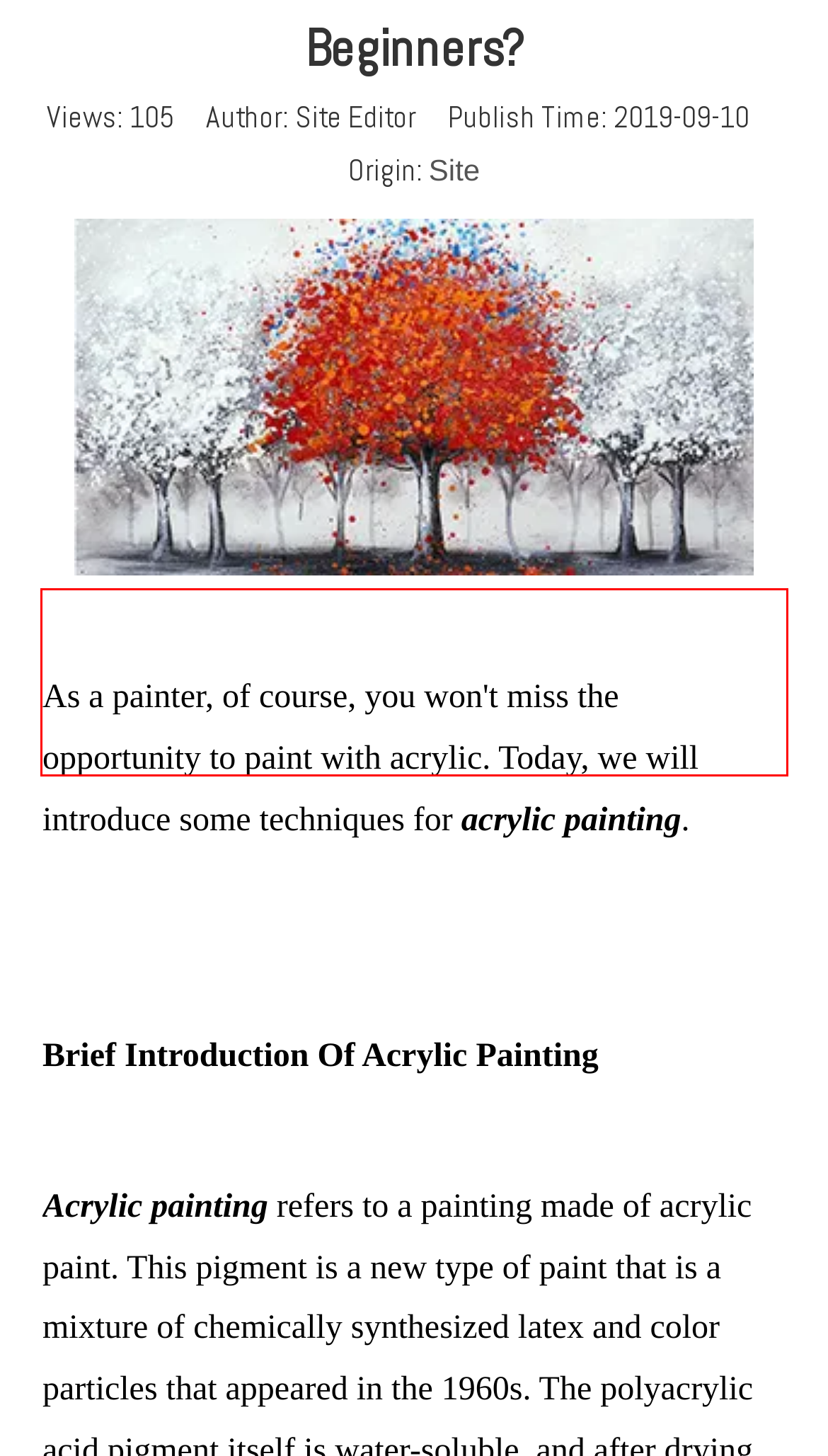You have a screenshot of a webpage with a UI element highlighted by a red bounding box. Use OCR to obtain the text within this highlighted area.

As a painter, of course, you won't miss the opportunity to paint with acrylic. Today, we will introduce some techniques for acrylic painting.